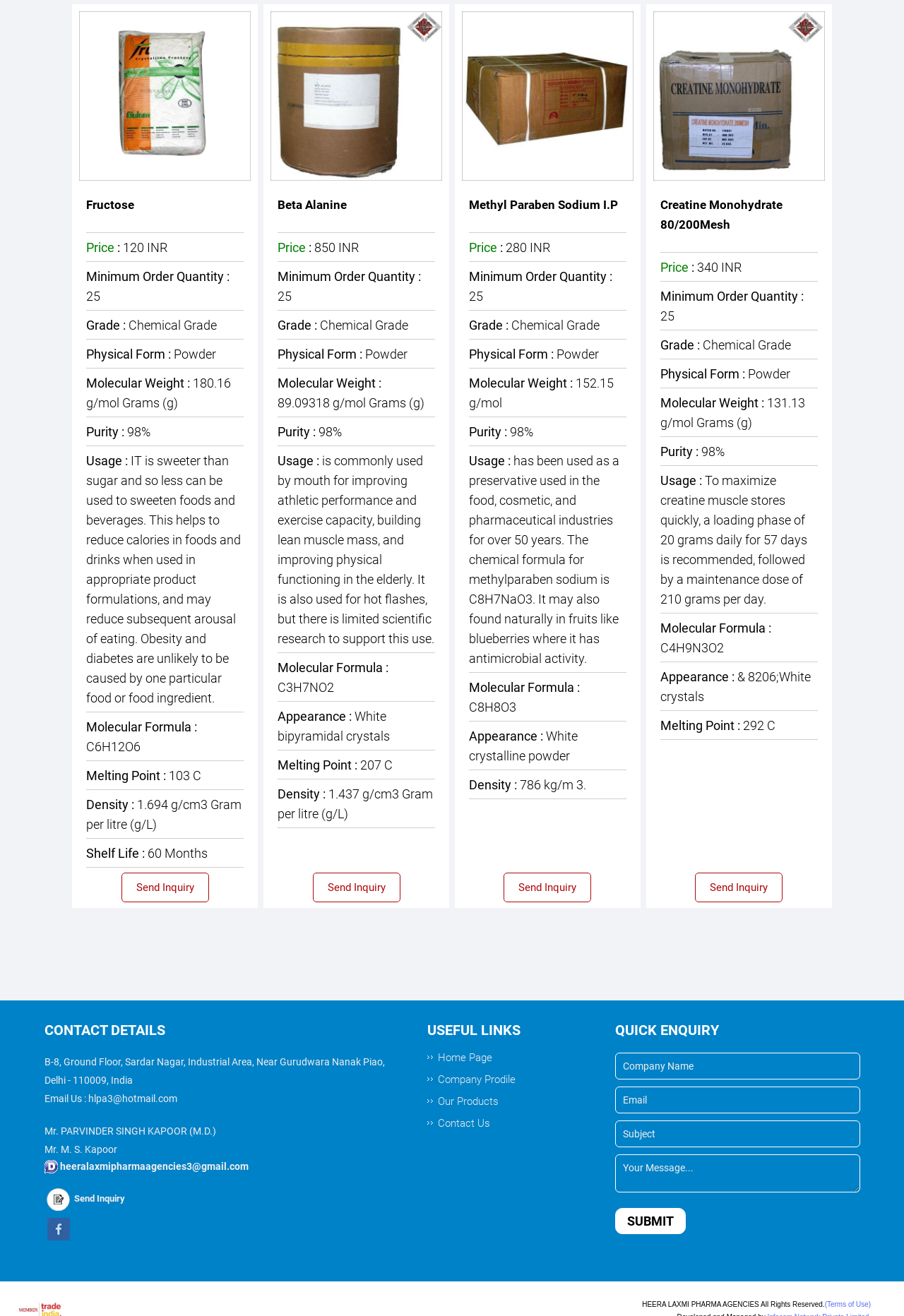Please determine the bounding box of the UI element that matches this description: Fructose. The coordinates should be given as (top-left x, top-left y, bottom-right x, bottom-right y), with all values between 0 and 1.

[0.096, 0.148, 0.149, 0.163]